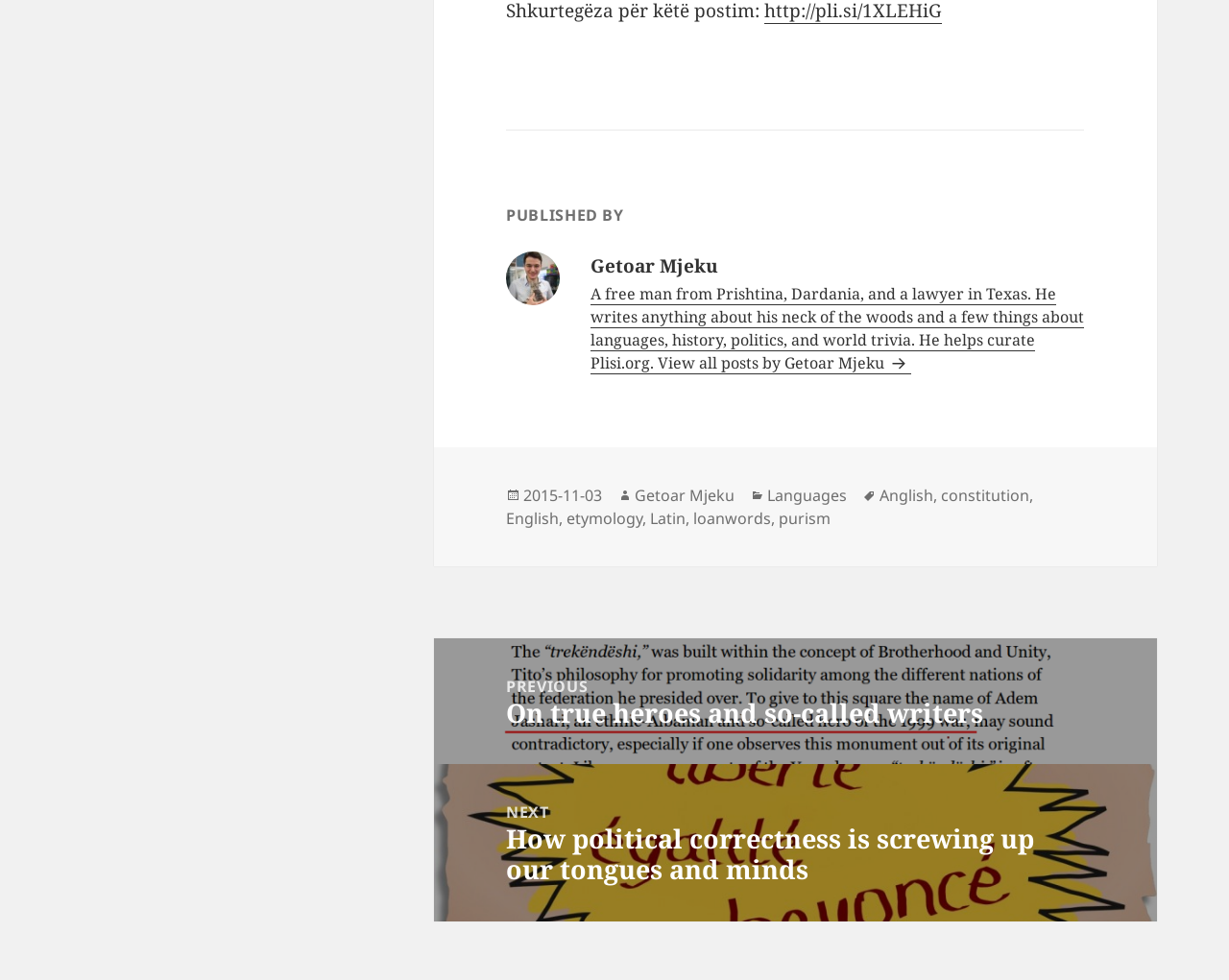Can you determine the bounding box coordinates of the area that needs to be clicked to fulfill the following instruction: "Click on Submit"?

None